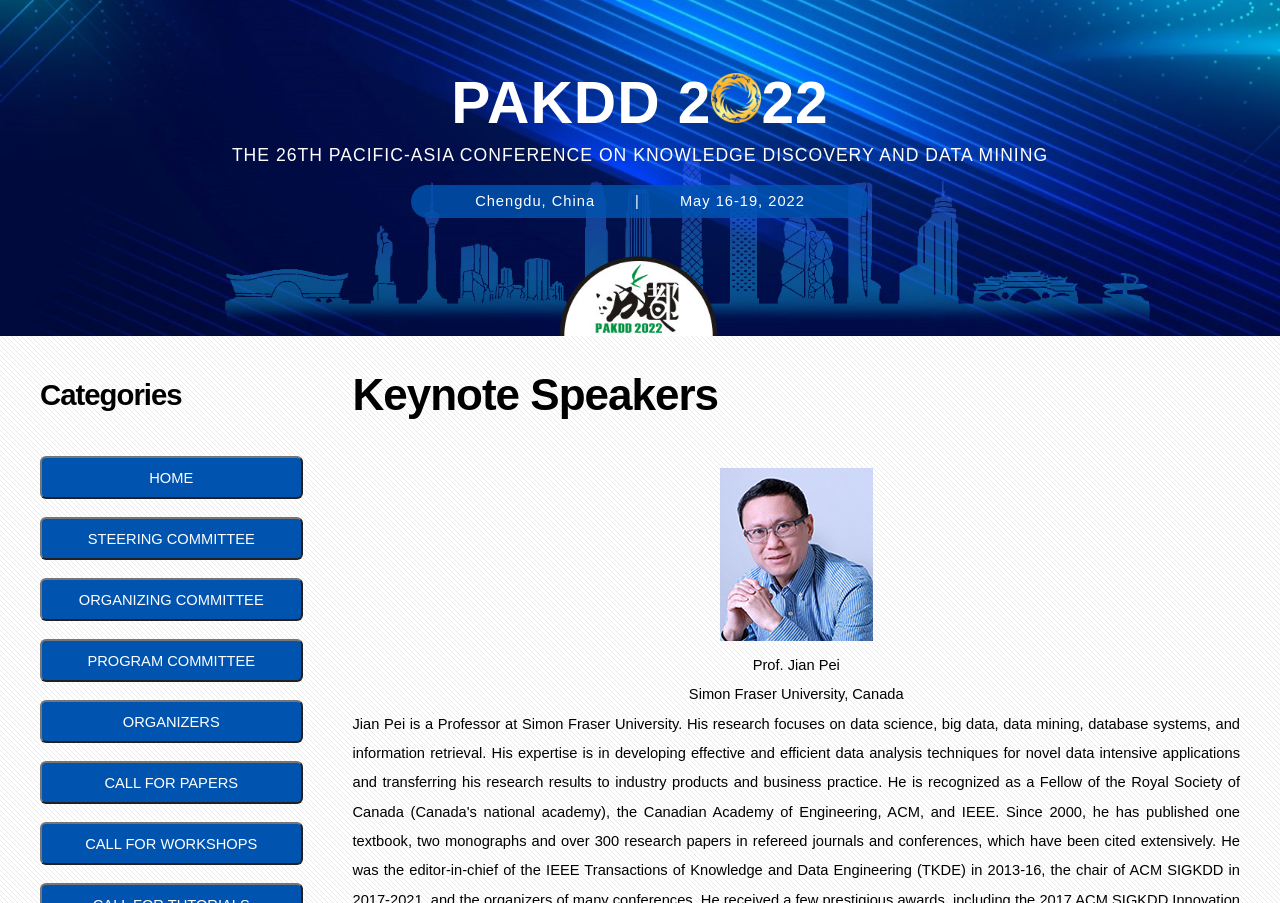Please find and report the bounding box coordinates of the element to click in order to perform the following action: "go to the home page". The coordinates should be expressed as four float numbers between 0 and 1, in the format [left, top, right, bottom].

[0.031, 0.519, 0.236, 0.537]